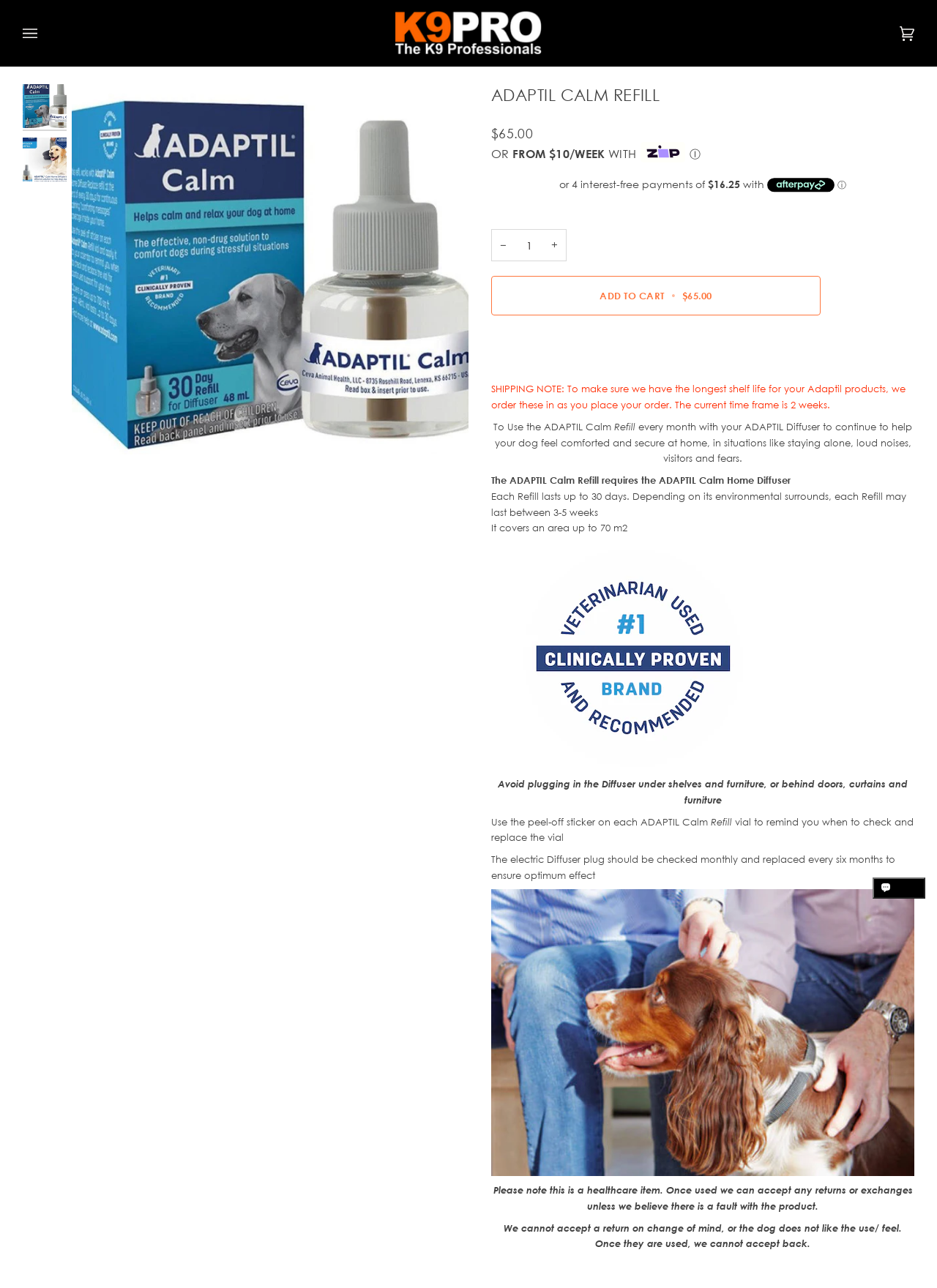Highlight the bounding box coordinates of the element you need to click to perform the following instruction: "Explore ISO 27001 certification."

None